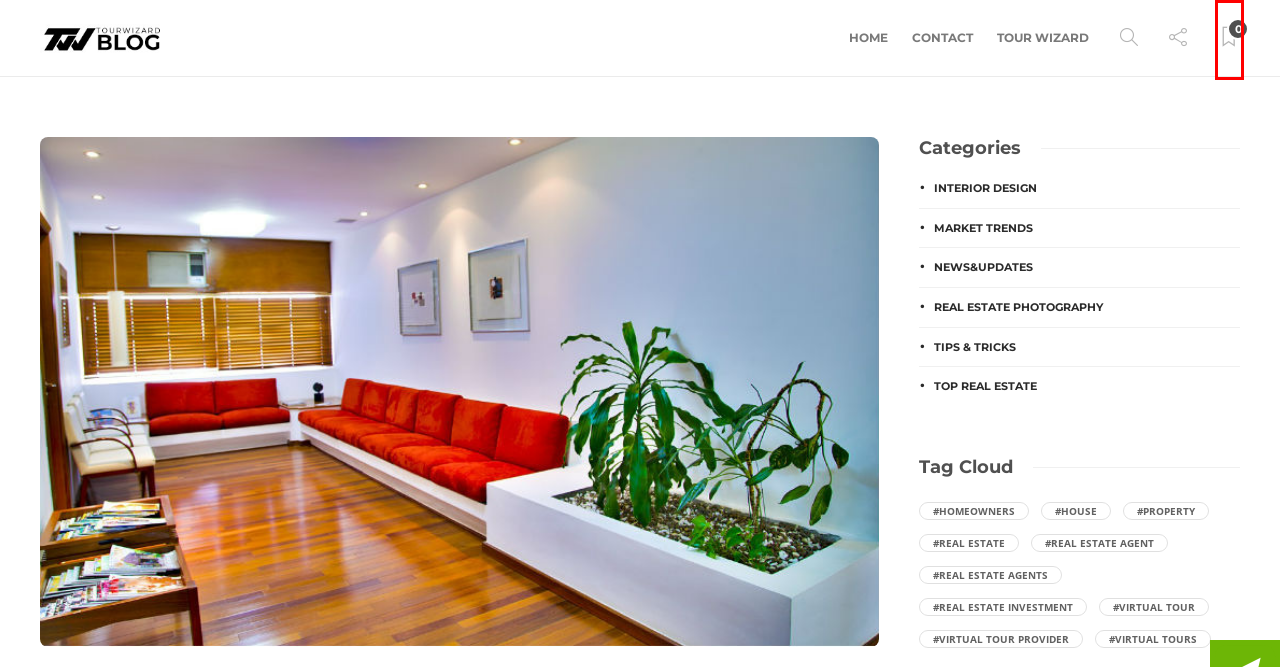Given a screenshot of a webpage with a red rectangle bounding box around a UI element, select the best matching webpage description for the new webpage that appears after clicking the highlighted element. The candidate descriptions are:
A. virtual tour provider Archives - Tour Wizard
B. Real estate photography Archives - Tour Wizard
C. Real Estate Virtual Tours Software Provider - TourWizard
D. Market Trends Archives - Tour Wizard
E. virtual tours Archives - Tour Wizard
F. Contact us - Tour Wizard
G. property Archives - Tour Wizard
H. Tour Wizard - The Hottest Topics in Real Estate

H